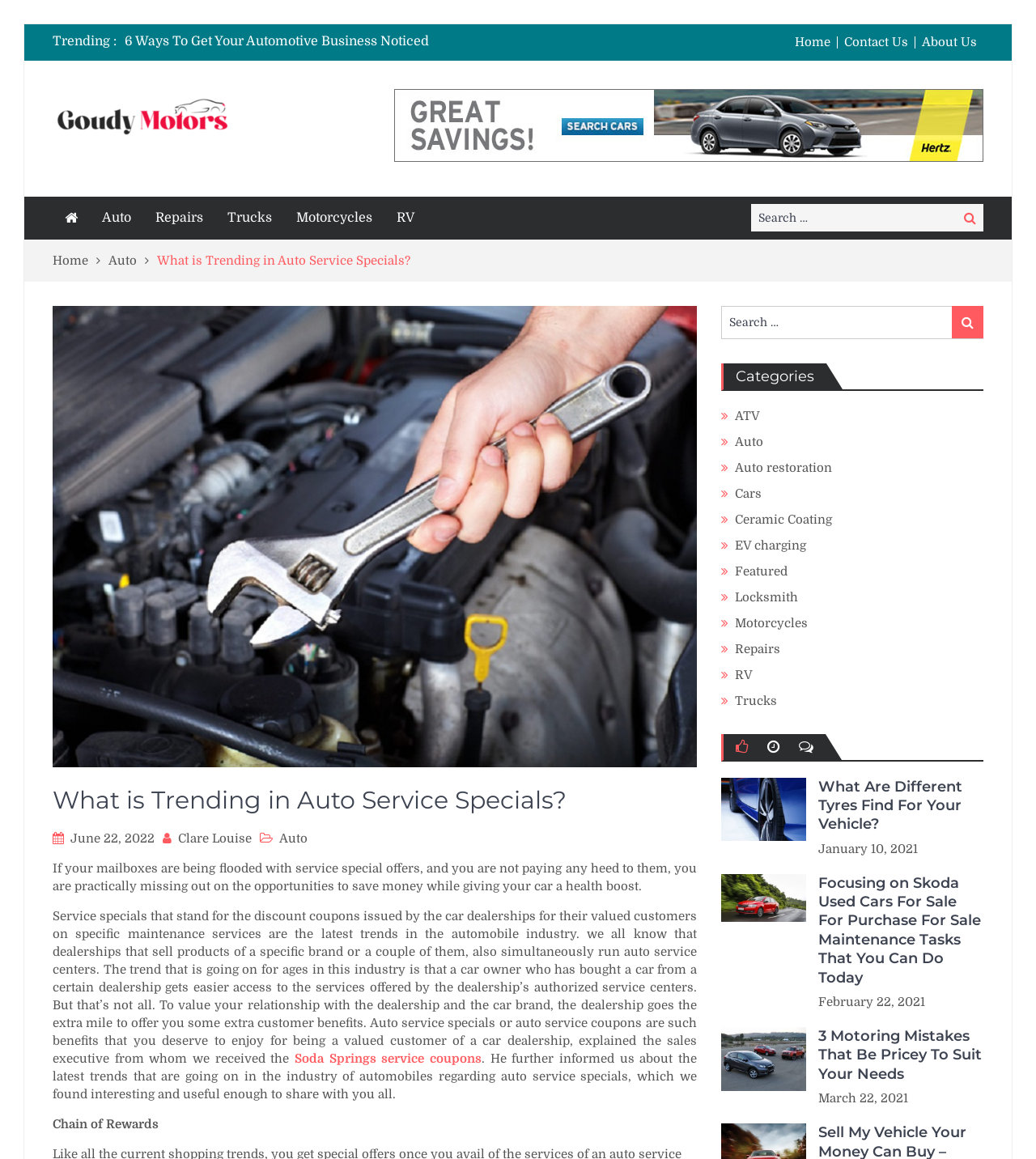Refer to the image and answer the question with as much detail as possible: What is the topic of the article with the title 'What Are Different Tyres Find For Your Vehicle?'?

I found this information by looking at the heading of the article, which suggests that the topic is related to finding suitable tyres for one's vehicle.